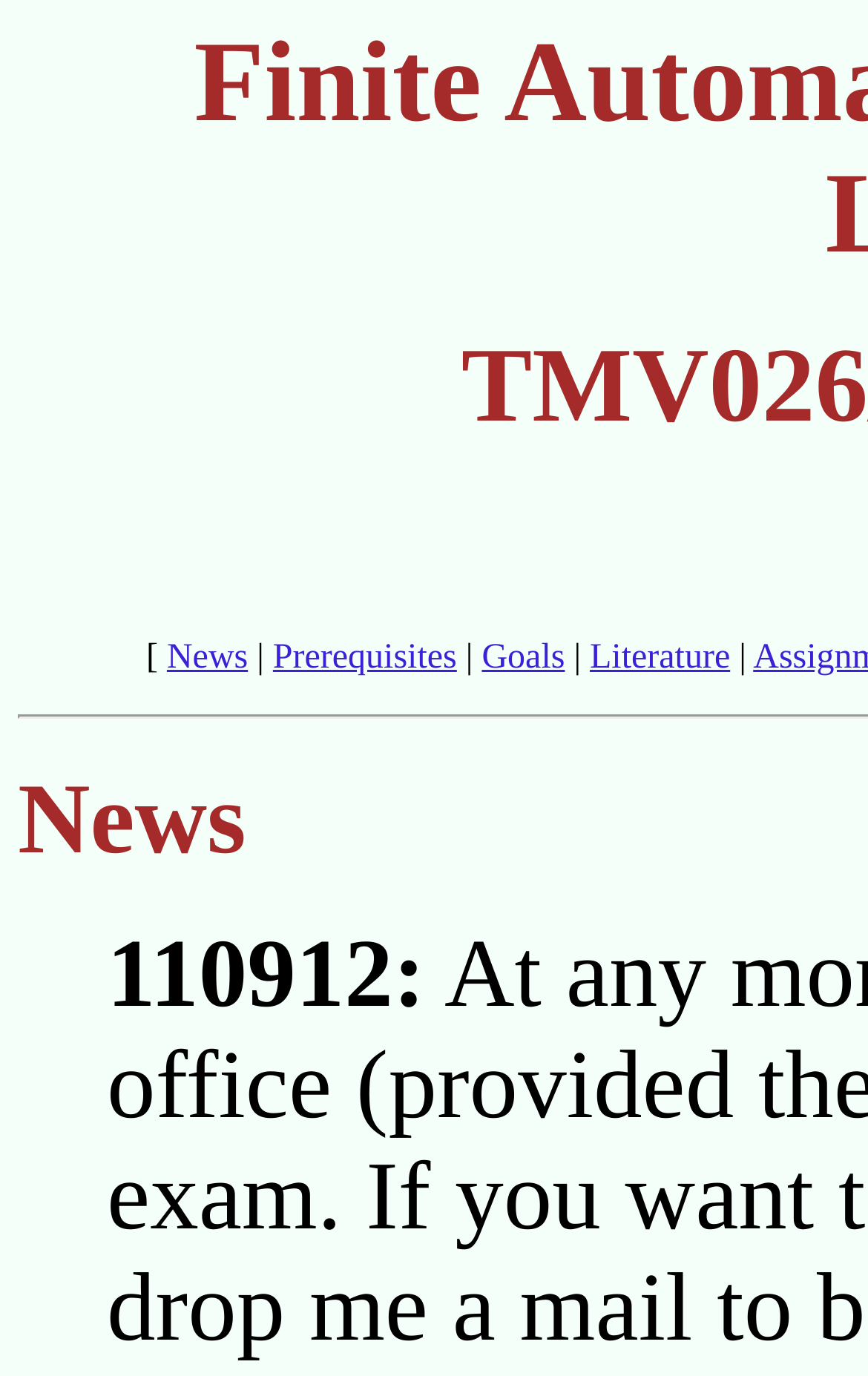How many static text elements are there in the top navigation?
With the help of the image, please provide a detailed response to the question.

I counted three static text elements in the top navigation: '[', '|', and '|'. These elements are used to provide additional context or separation between the links.